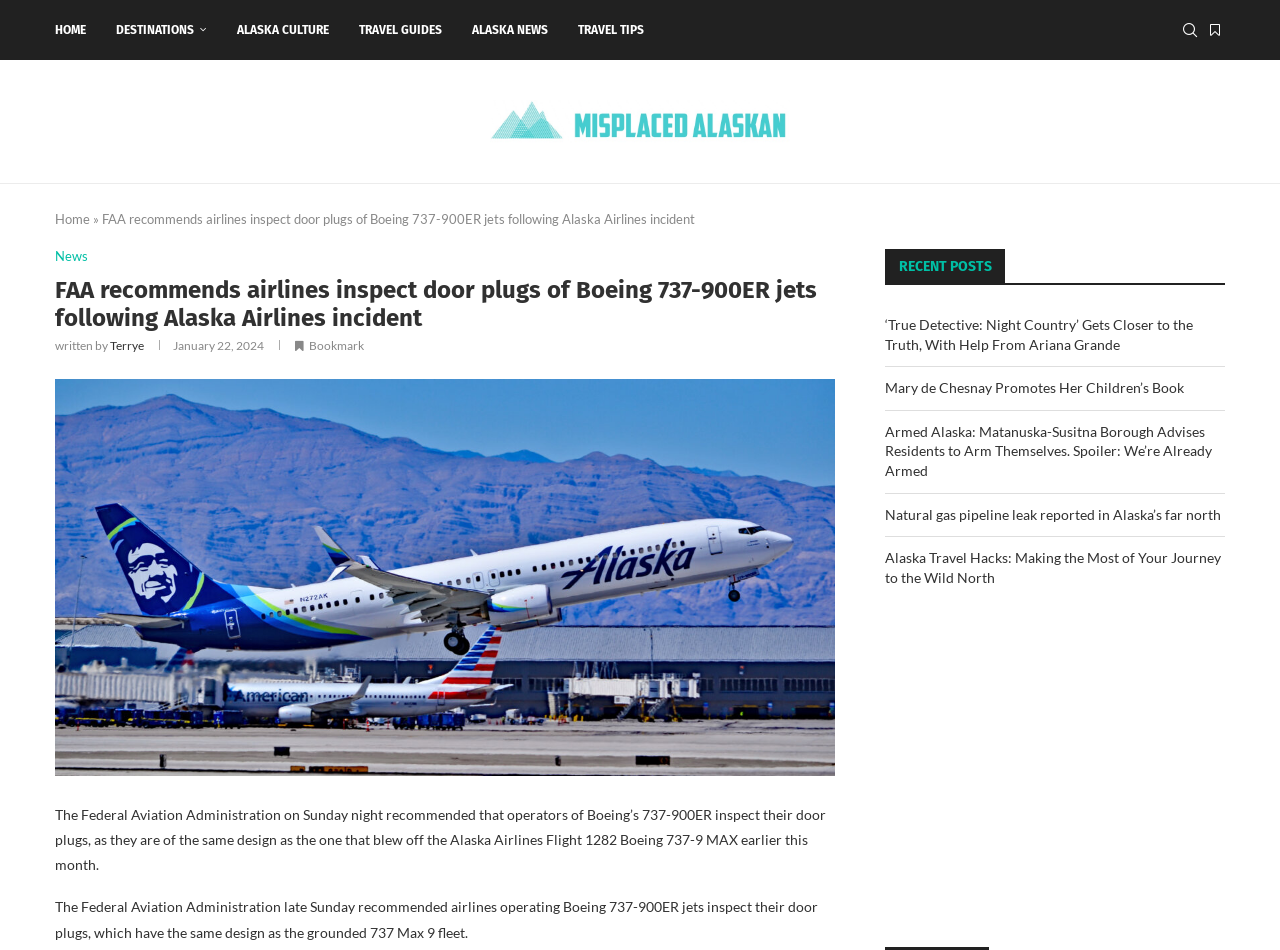Please predict the bounding box coordinates of the element's region where a click is necessary to complete the following instruction: "Click on the 'HOME' link". The coordinates should be represented by four float numbers between 0 and 1, i.e., [left, top, right, bottom].

[0.043, 0.001, 0.067, 0.062]